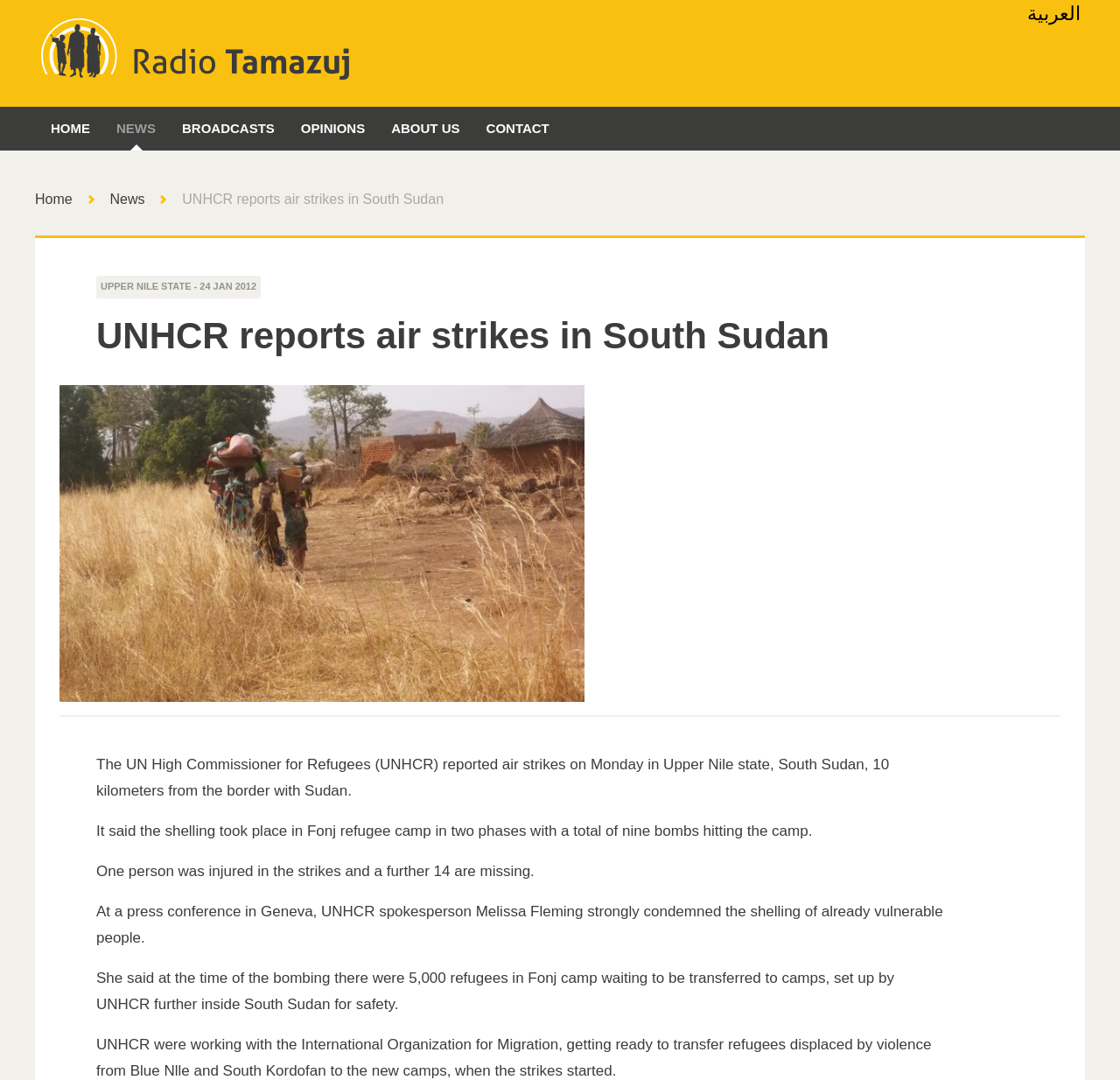Please provide the bounding box coordinates for the element that needs to be clicked to perform the instruction: "Switch to Arabic language". The coordinates must consist of four float numbers between 0 and 1, formatted as [left, top, right, bottom].

[0.917, 0.002, 0.965, 0.023]